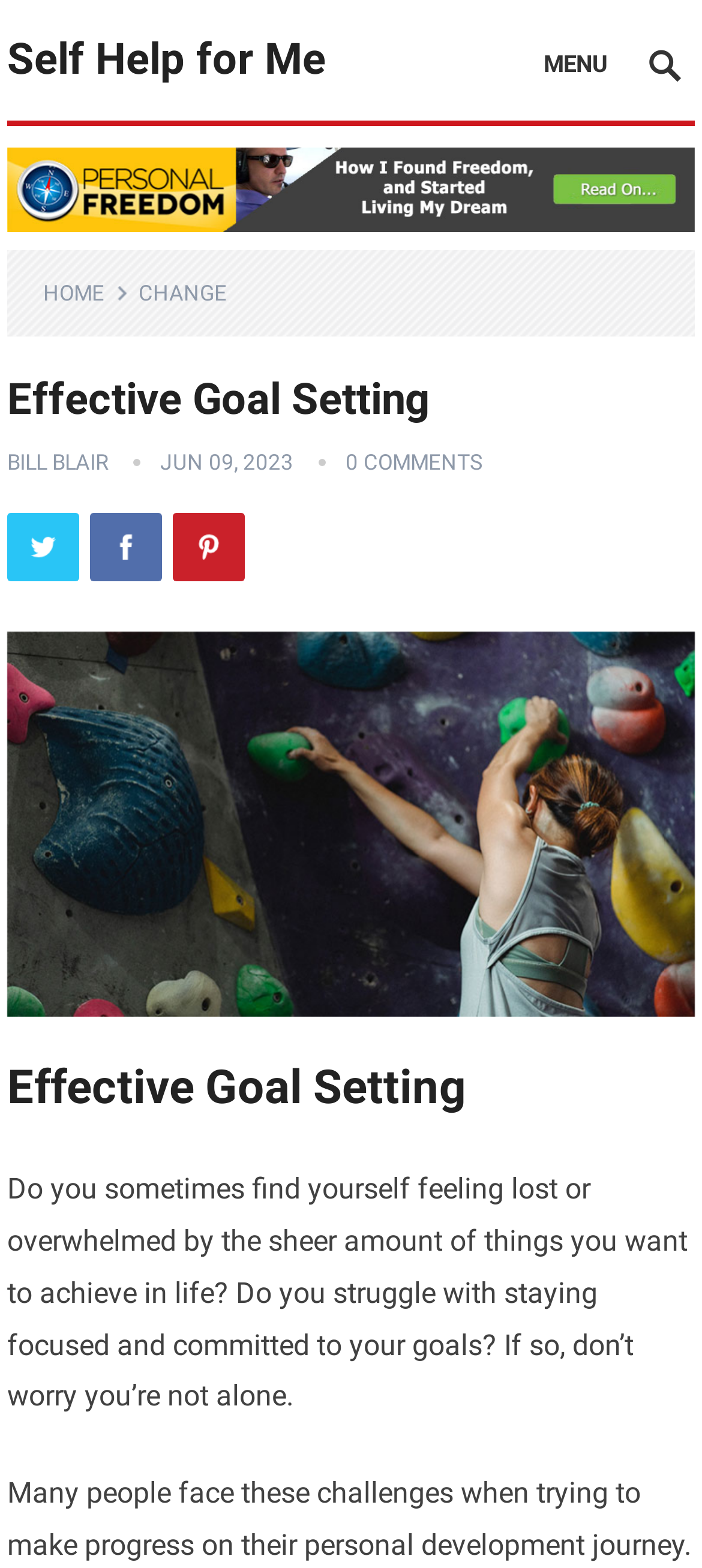Please locate the bounding box coordinates of the element that needs to be clicked to achieve the following instruction: "check the '0 COMMENTS' section". The coordinates should be four float numbers between 0 and 1, i.e., [left, top, right, bottom].

[0.492, 0.287, 0.687, 0.303]